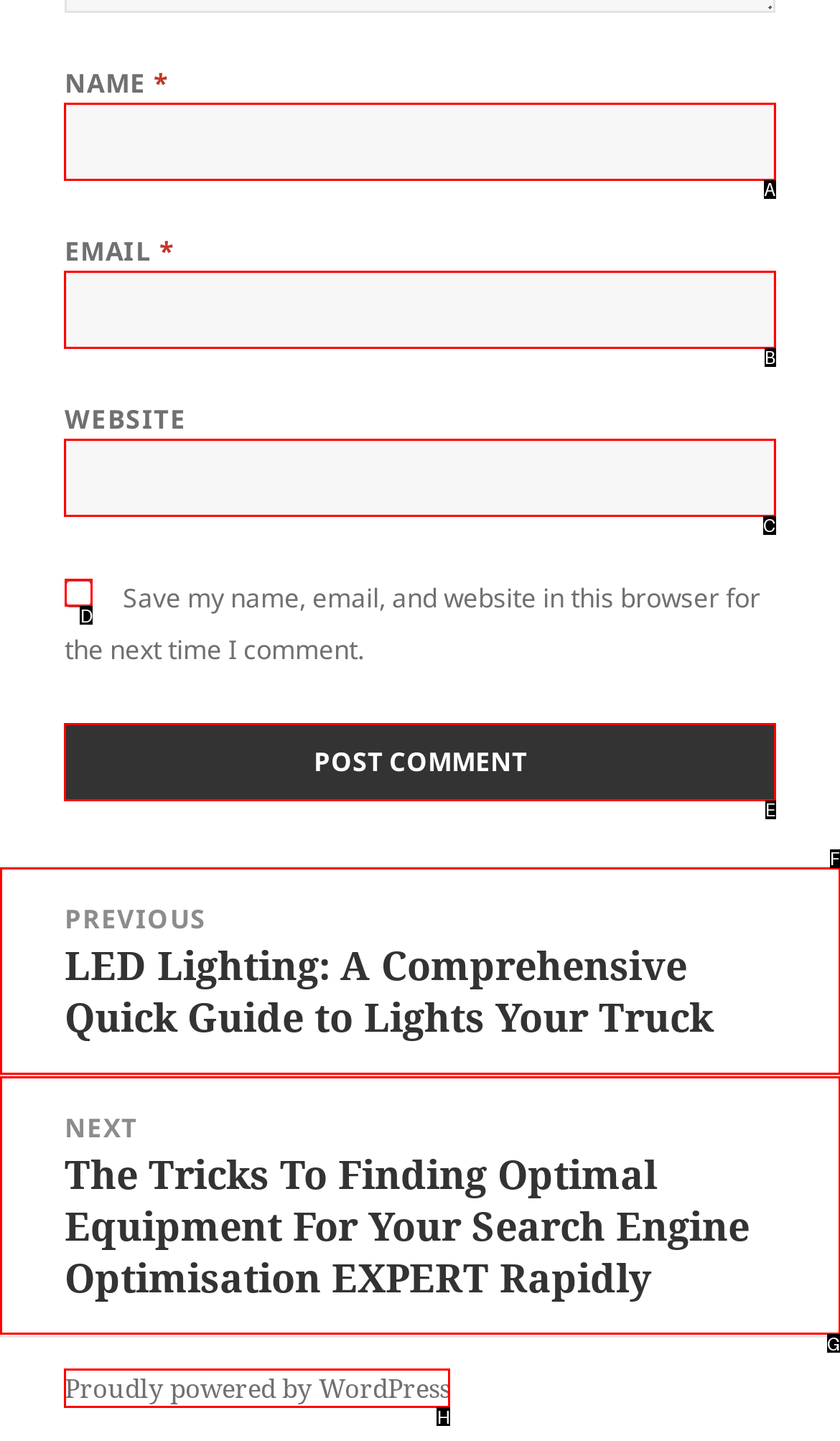Which UI element should be clicked to perform the following task: Check the save my name checkbox? Answer with the corresponding letter from the choices.

D